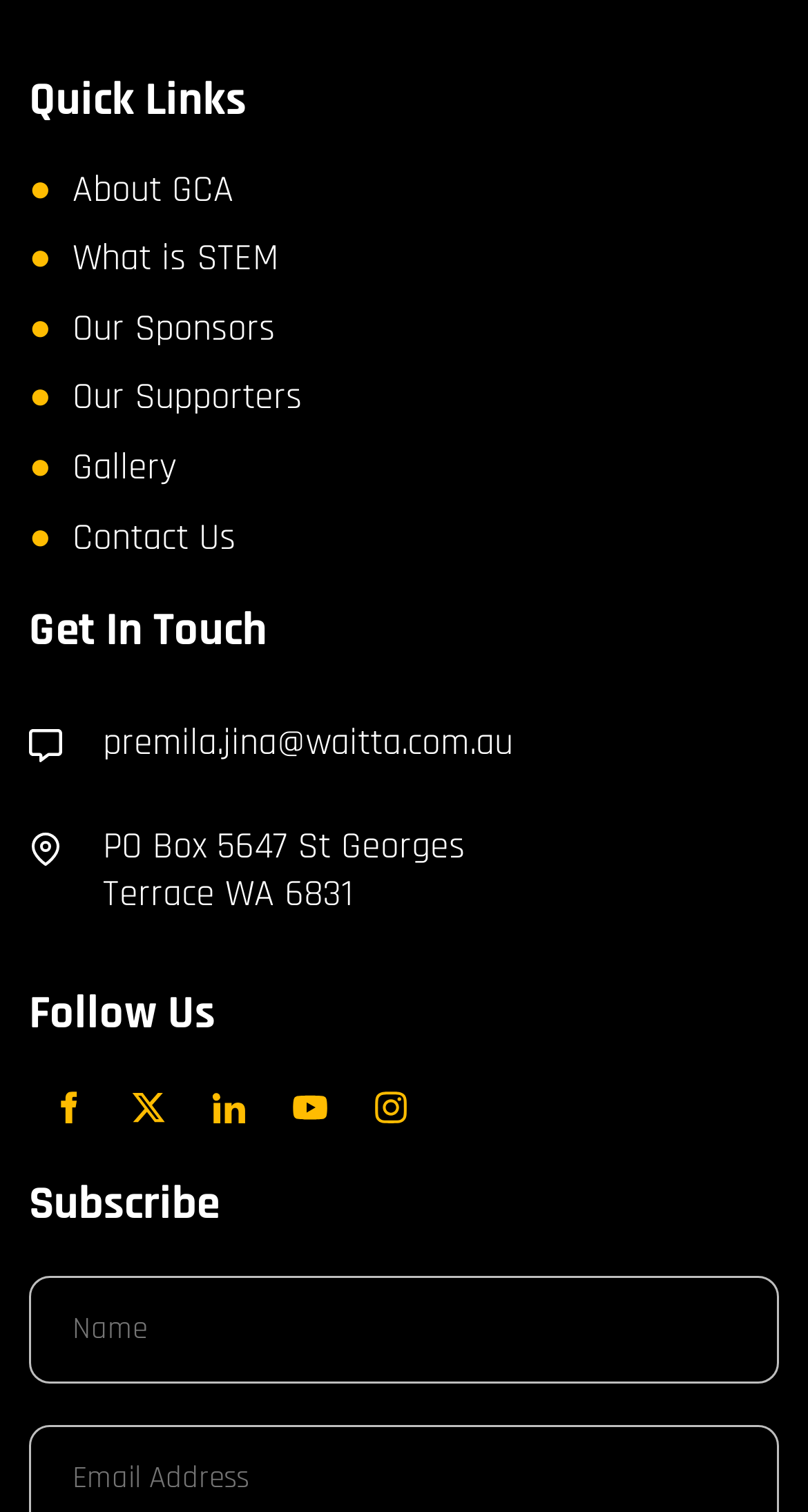Could you please study the image and provide a detailed answer to the question:
What is the purpose of the textbox?

The textbox is located under the 'Subscribe' heading and is labeled as 'Name', indicating that it is used to enter one's name, likely for subscription purposes.